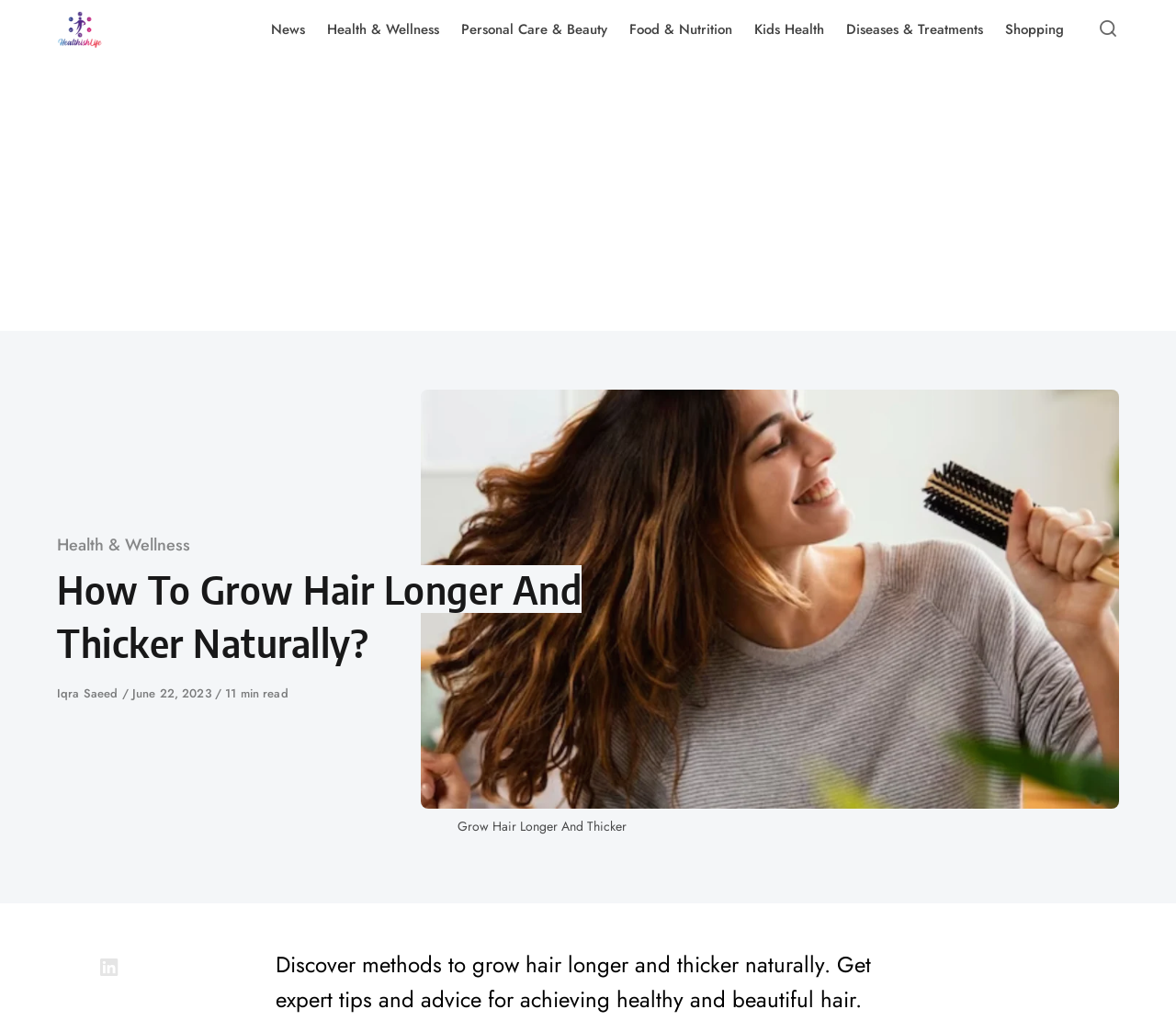How long does it take to read the article?
Examine the screenshot and reply with a single word or phrase.

11 min